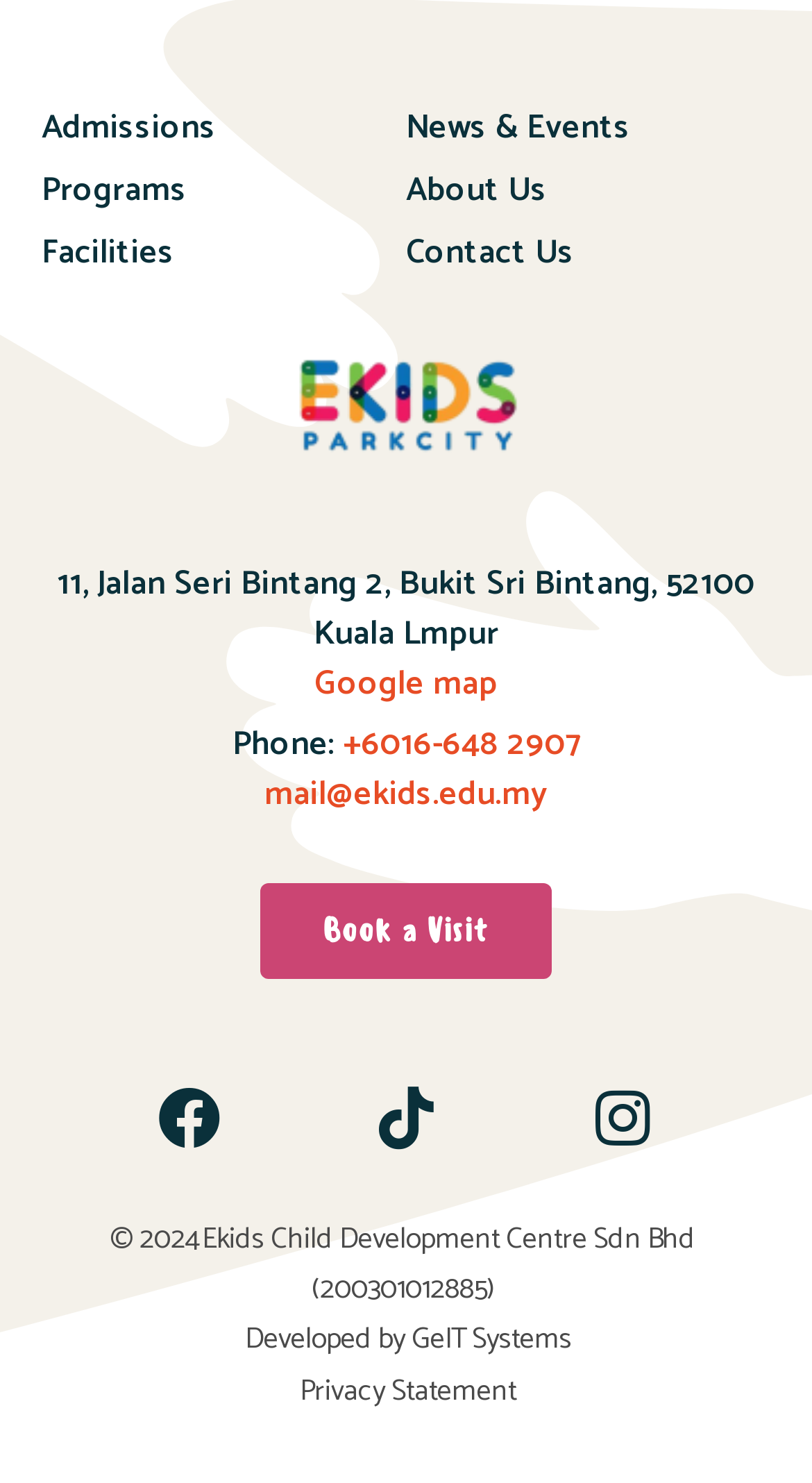Determine the bounding box coordinates of the region I should click to achieve the following instruction: "Visit Facebook page". Ensure the bounding box coordinates are four float numbers between 0 and 1, i.e., [left, top, right, bottom].

[0.164, 0.716, 0.303, 0.791]